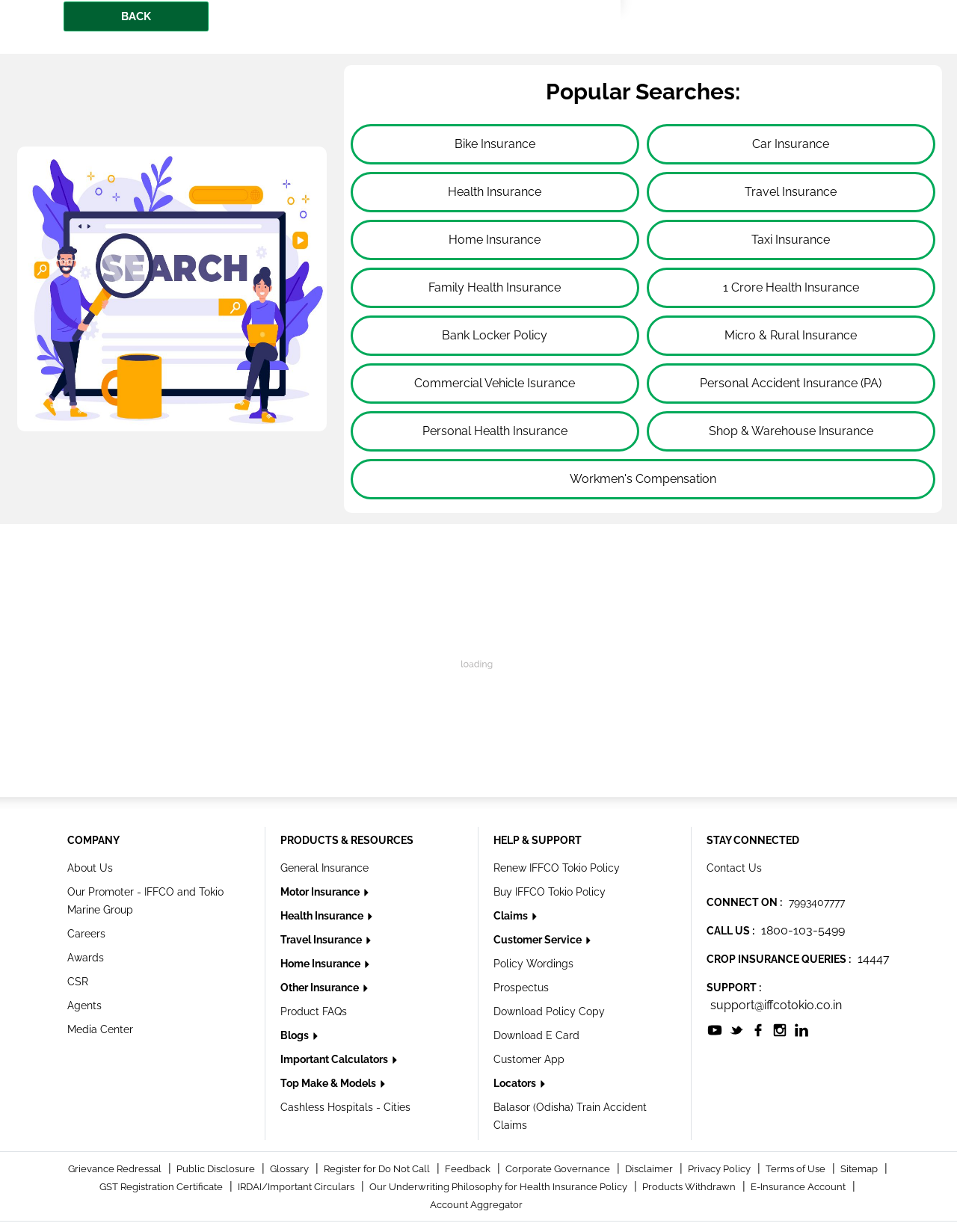Locate the UI element described as follows: "Balasor (Odisha) Train Accident Claims". Return the bounding box coordinates as four float numbers between 0 and 1 in the order [left, top, right, bottom].

[0.516, 0.894, 0.676, 0.918]